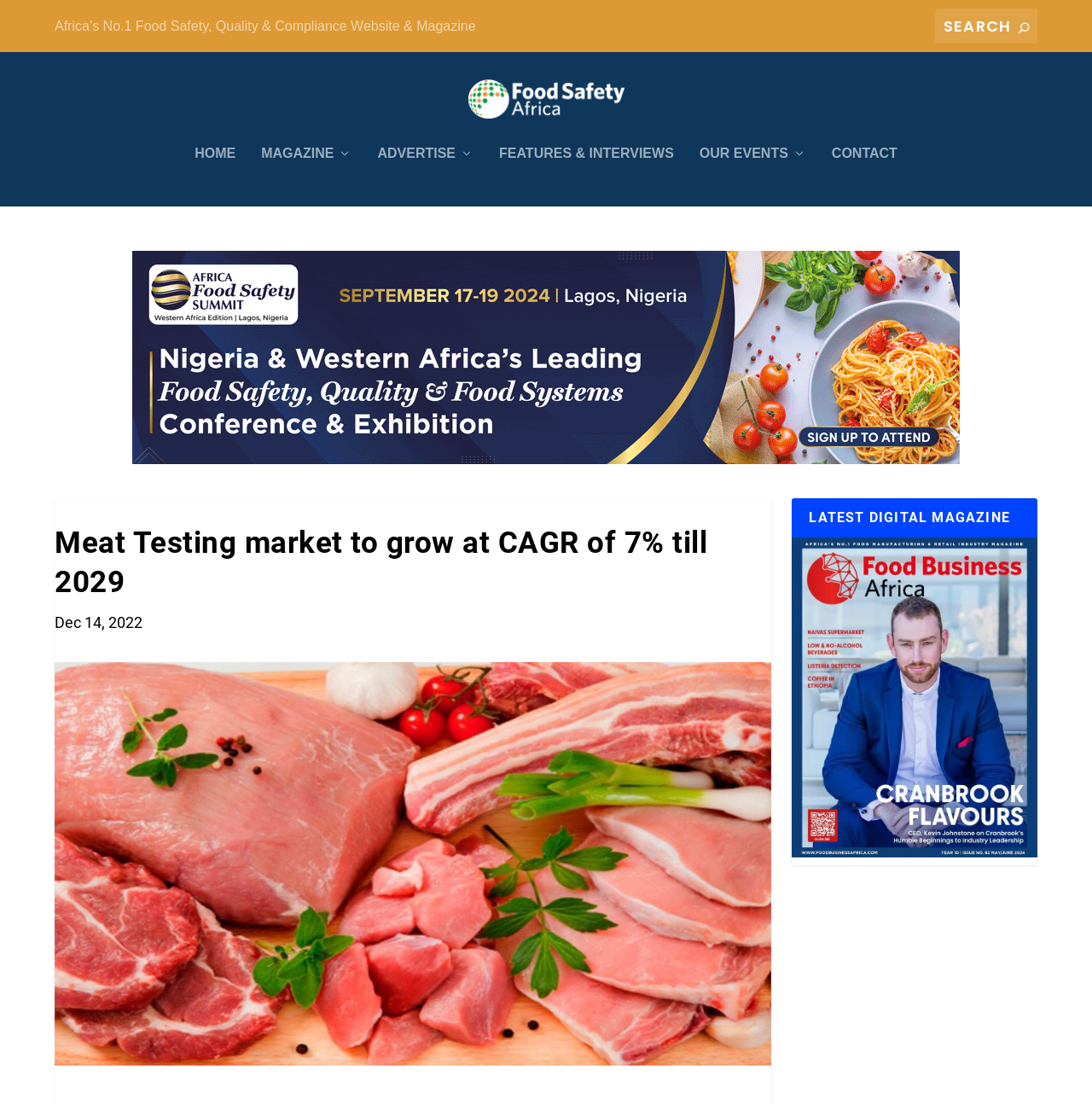Please give a succinct answer to the question in one word or phrase:
What is the topic of the main article?

Meat Testing market